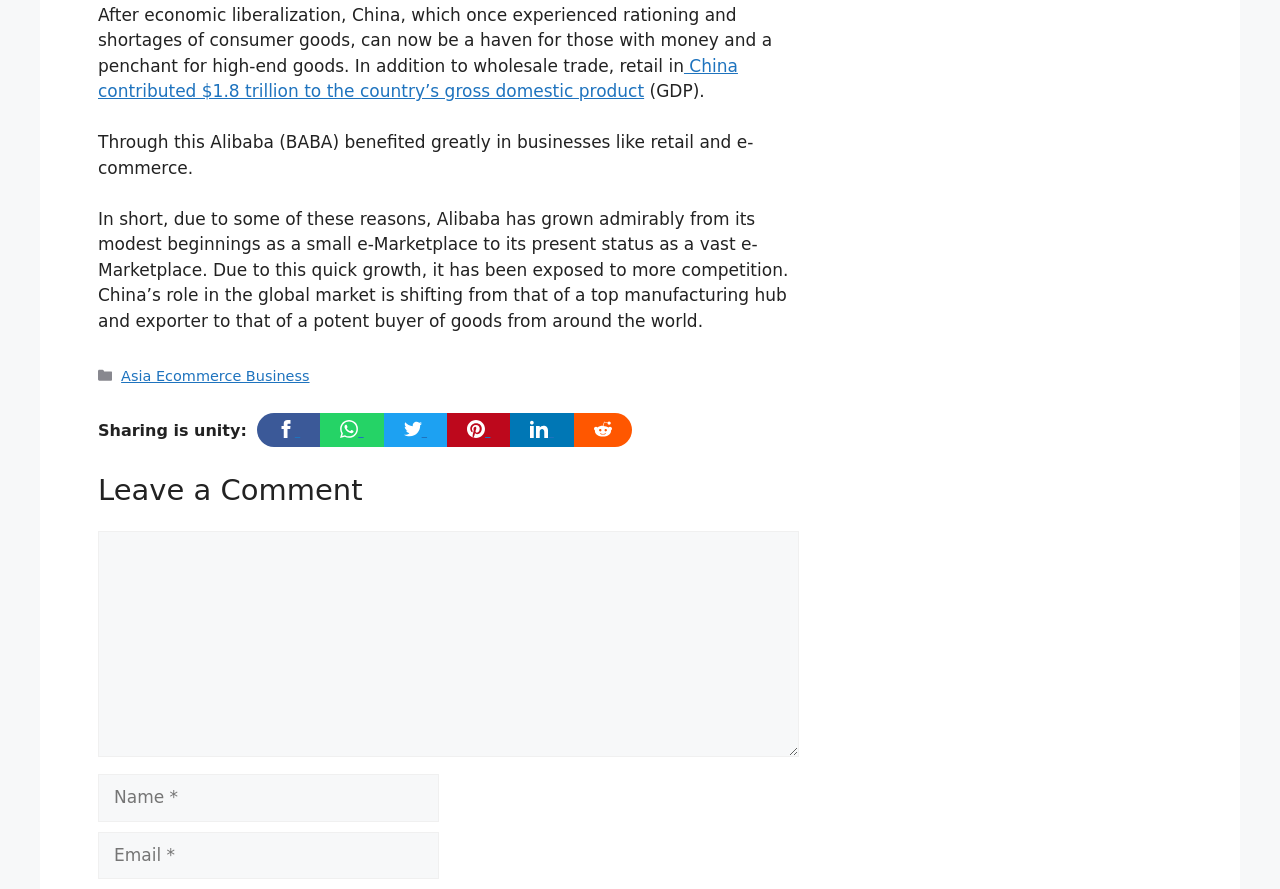How many social media links are present at the bottom of the page?
Answer the question based on the image using a single word or a brief phrase.

7